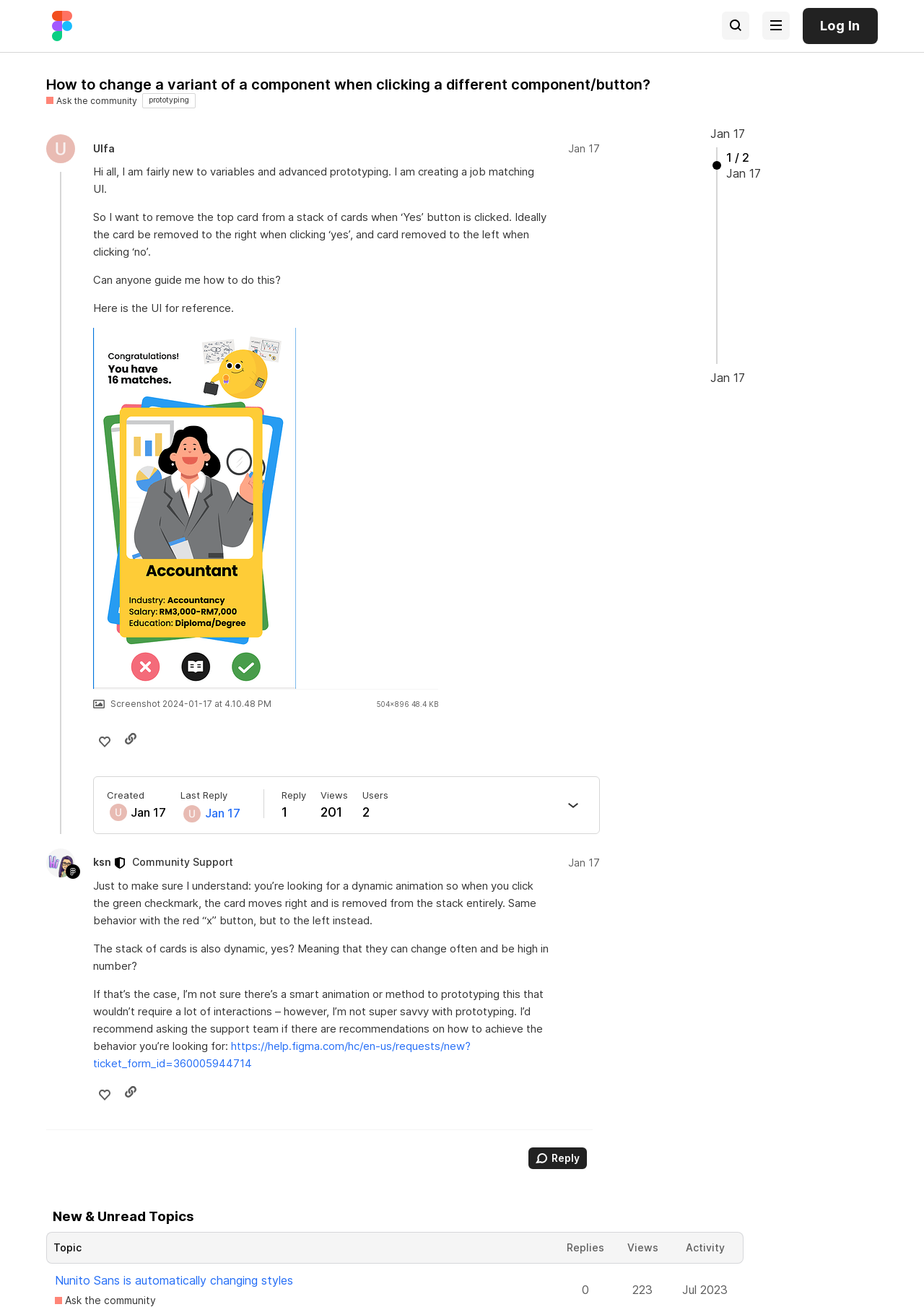How many views does the topic have?
Using the screenshot, give a one-word or short phrase answer.

201